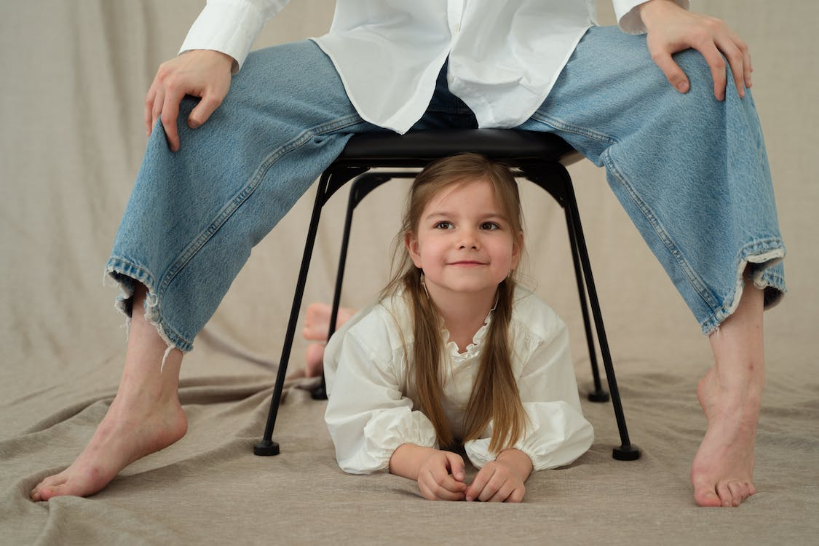Explain what is happening in the image with as much detail as possible.

In this charming image, a young girl peeks out playfully from beneath a high-legged stool, her face lit with a joyful expression. She has long, flowing hair and is wearing a light-colored blouse with billowing sleeves, which contrasts softly against the neutral background that enhances the warmth of the moment. Above her, an adult figure, dressed in a relaxed oversized white shirt and denim pants, sits confidently, creating a protective yet inviting atmosphere. The composition captures a delightful interaction between them, embodying a sense of togetherness and playfulness in a relaxed, intimate setting. The gentle colors and cozy arrangement suggest a candid moment of connection and warmth, perfect for embodying the innocence of childhood.